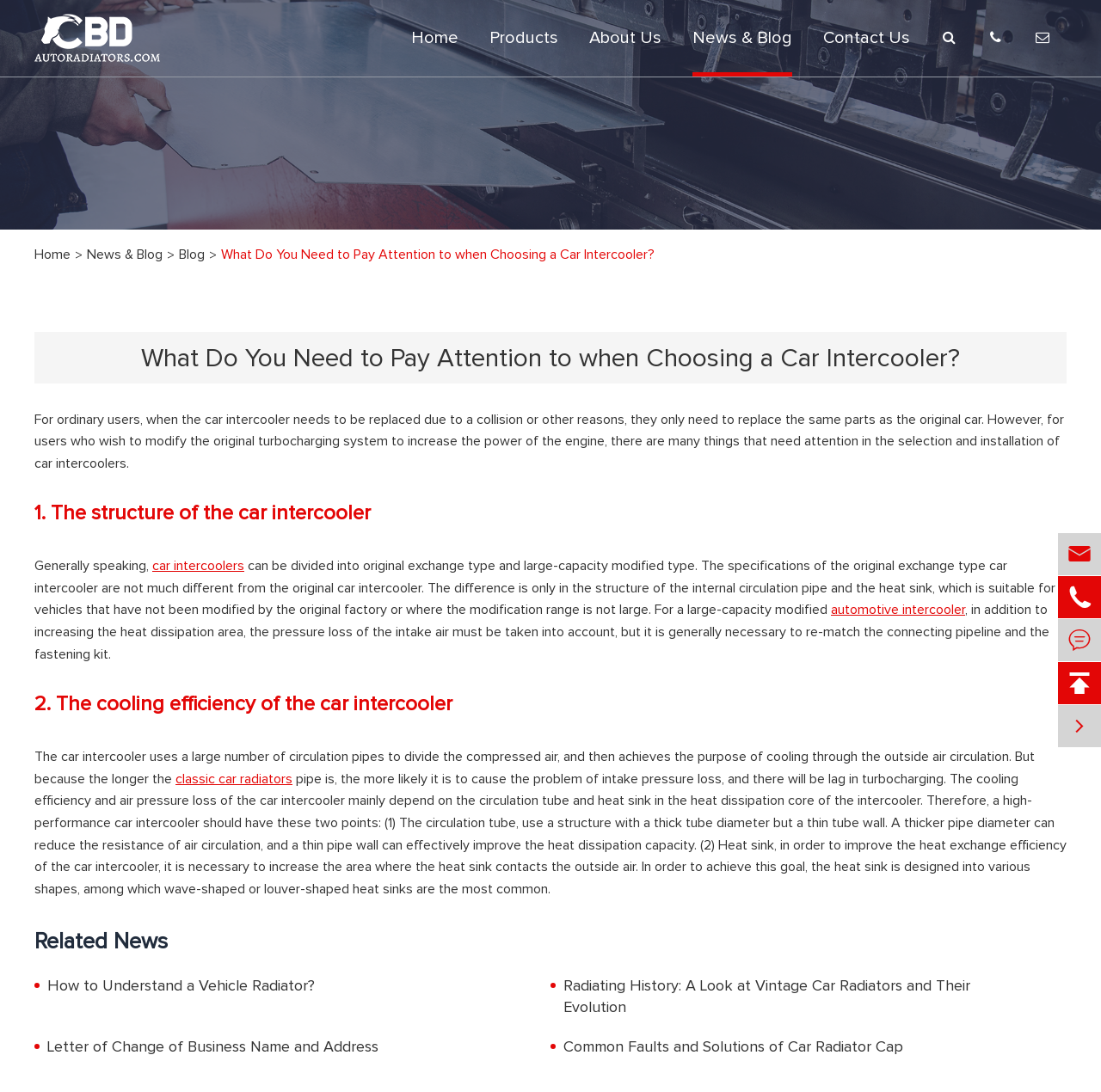Determine the bounding box coordinates of the clickable element necessary to fulfill the instruction: "Check the 'Related News'". Provide the coordinates as four float numbers within the 0 to 1 range, i.e., [left, top, right, bottom].

[0.031, 0.852, 0.152, 0.873]